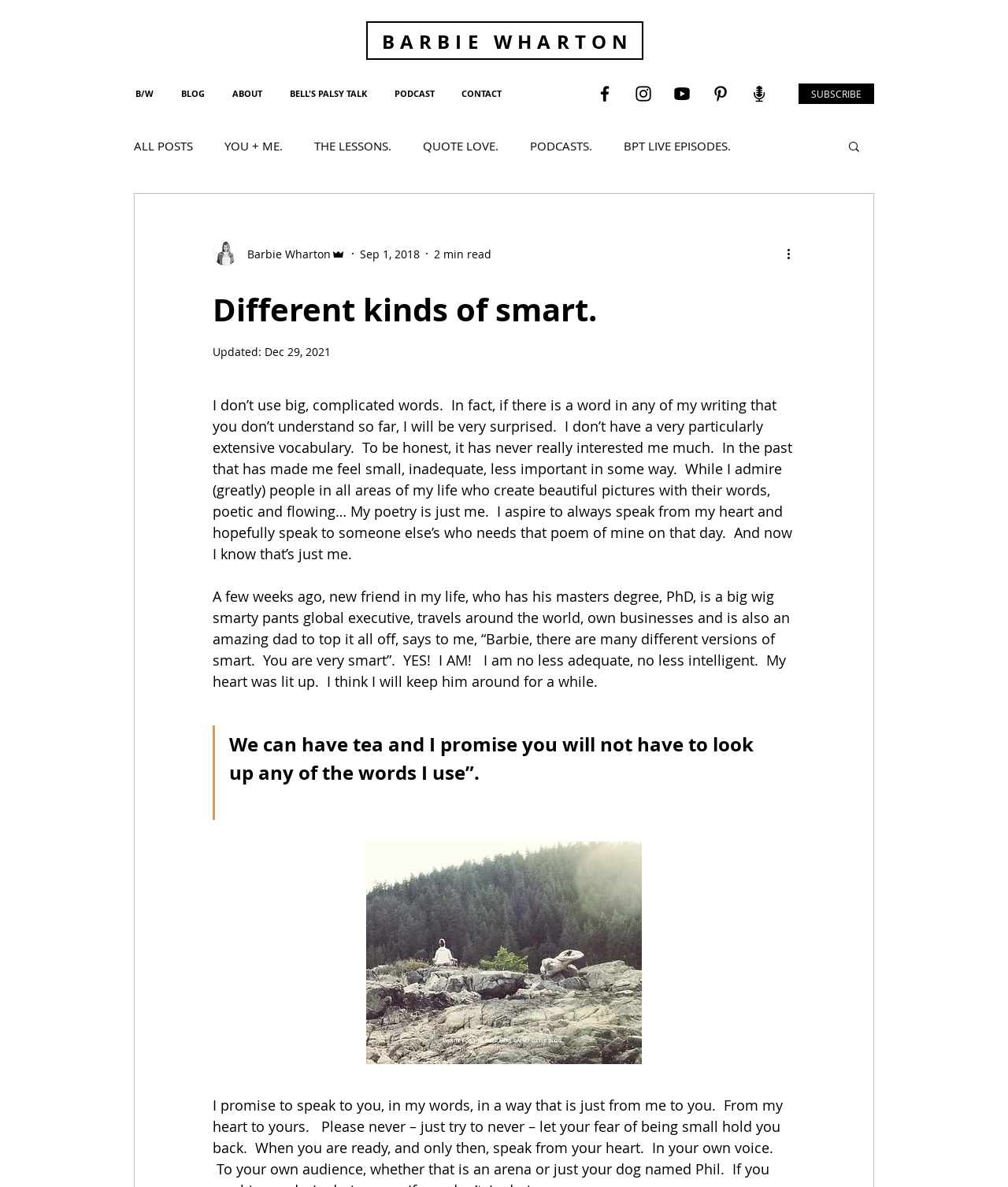What is the date of the blog post?
Please provide a detailed and thorough answer to the question.

The date of the blog post is mentioned in the text 'Sep 1, 2018' which is located below the author's name and above the blog post content.